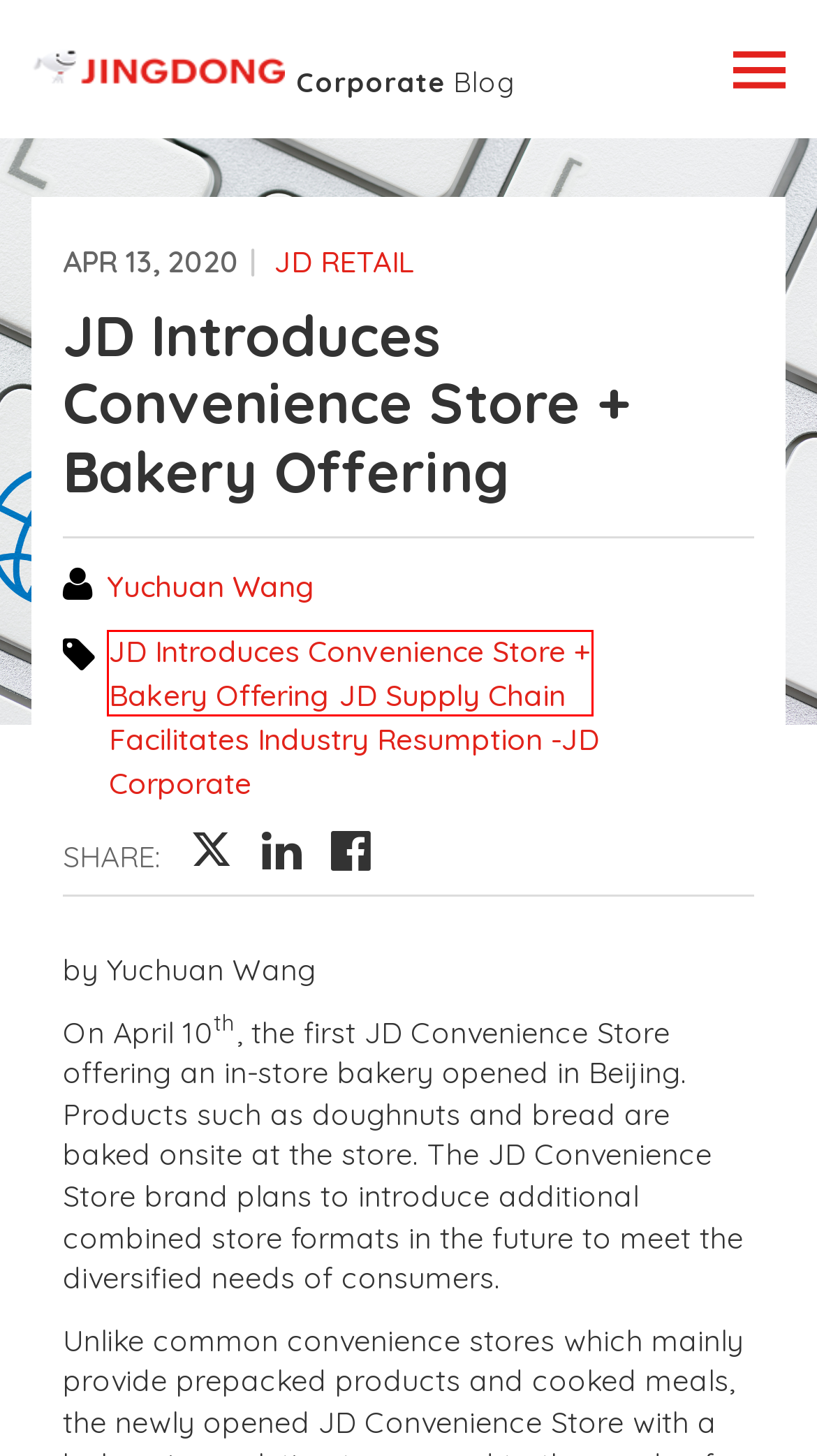You are given a screenshot of a webpage with a red rectangle bounding box. Choose the best webpage description that matches the new webpage after clicking the element in the bounding box. Here are the candidates:
A. Walmart-JD Omni-Channel Shopping Festival Sets Sales Records
B. JD Partners with Leading Chinese Real Estate Developer
C. Authentic Product Delivered Today - JD Corporate Blog [2021]
D. JD Supply Chain Facilitates Industry Resumption -JD Corporate Archives - JD Corporate Blog
E. JD Retail - JD.com offer over 400 million new products
F. JD Introduces Convenience Store + Bakery Offering Archives - JD Corporate Blog
G. You searched for  - JD Corporate Blog
H. china Archives - JD Corporate Blog

F